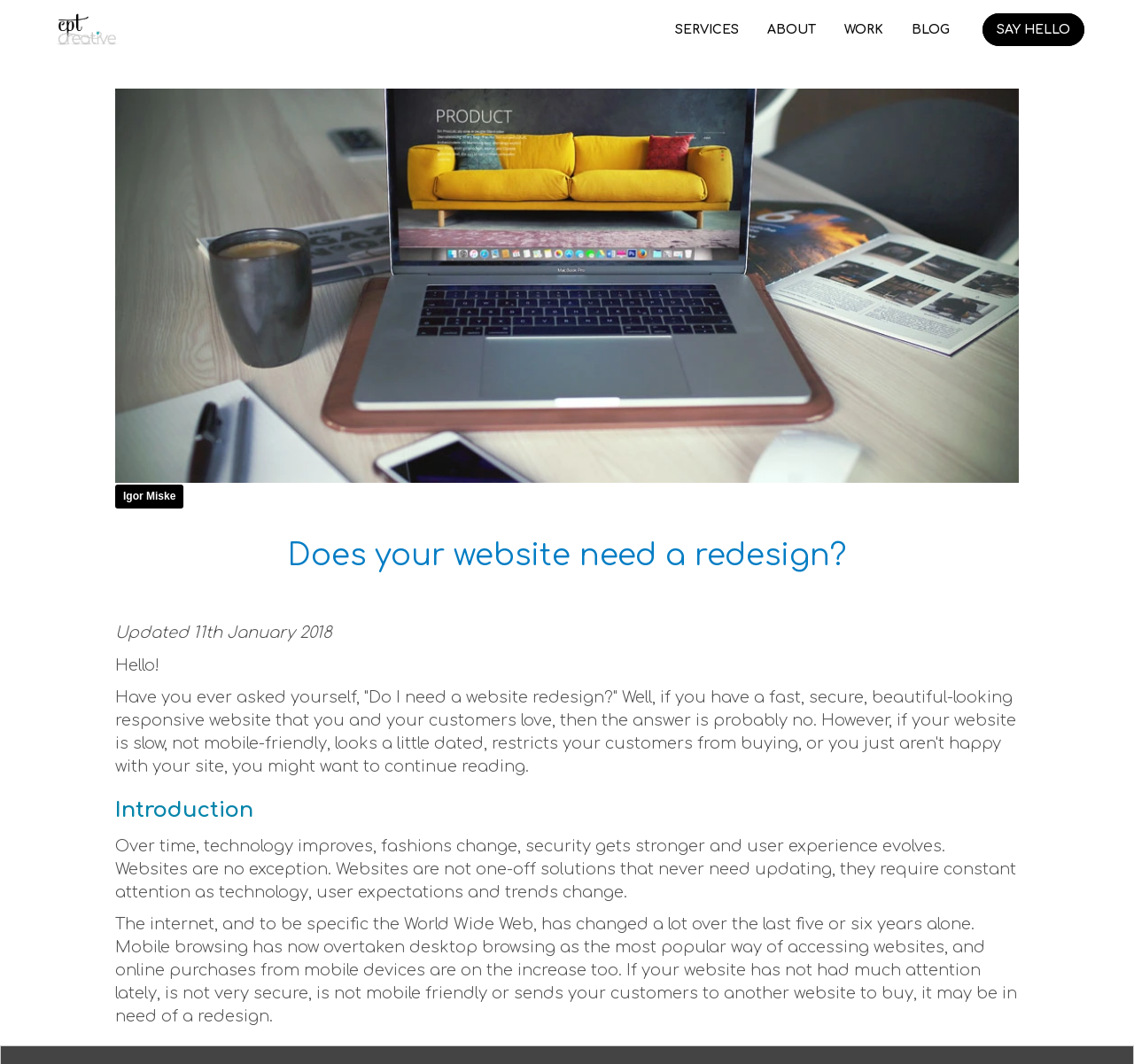Extract the bounding box coordinates of the UI element described: "Blog". Provide the coordinates in the format [left, top, right, bottom] with values ranging from 0 to 1.

[0.798, 0.014, 0.844, 0.042]